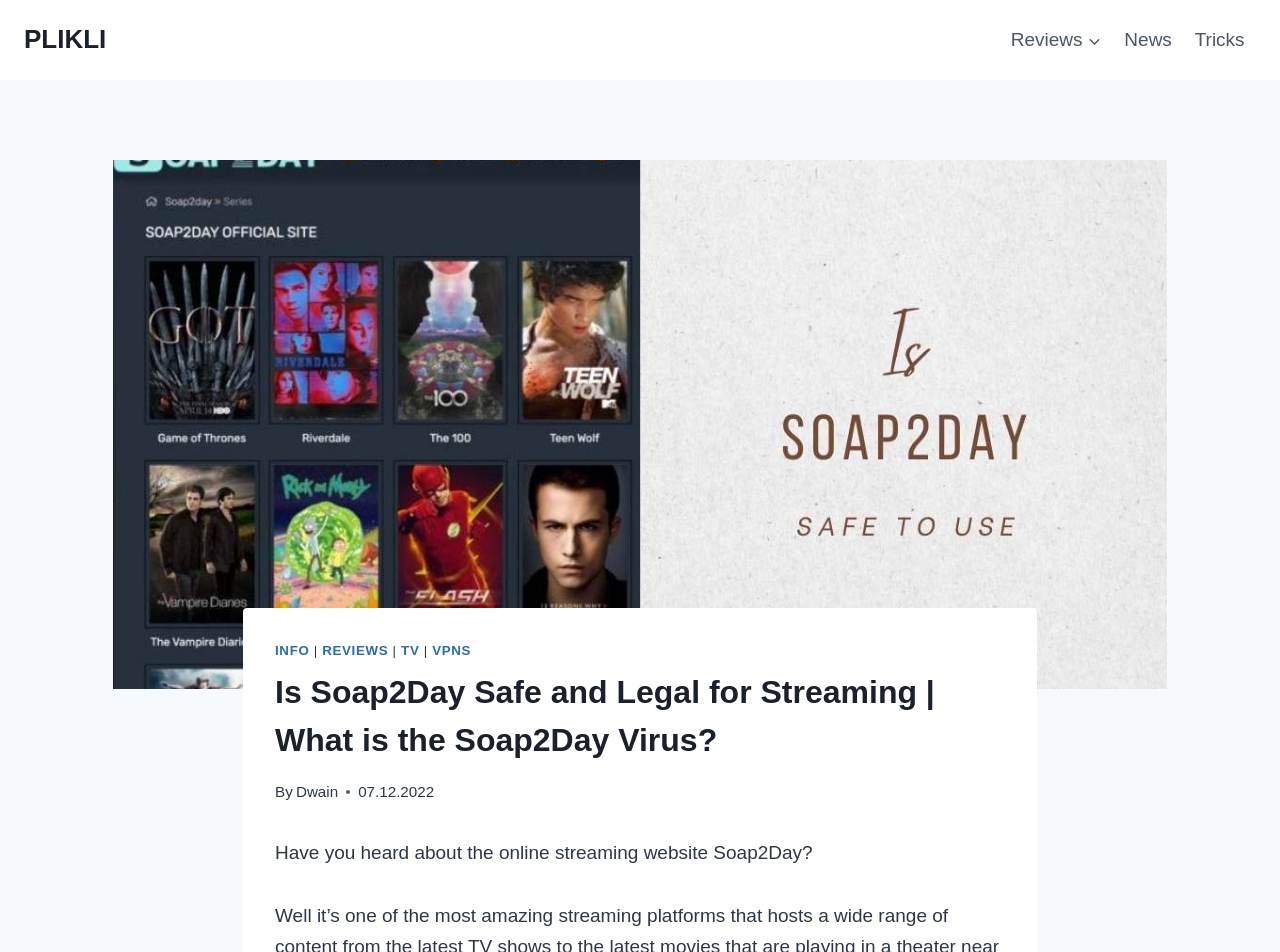What type of content is Soap2Day known for?
Carefully analyze the image and provide a detailed answer to the question.

The article mentions that Soap2Day is an online streaming website that hosts a wide range of content, including TV shows, which is also mentioned in the link 'TV'.